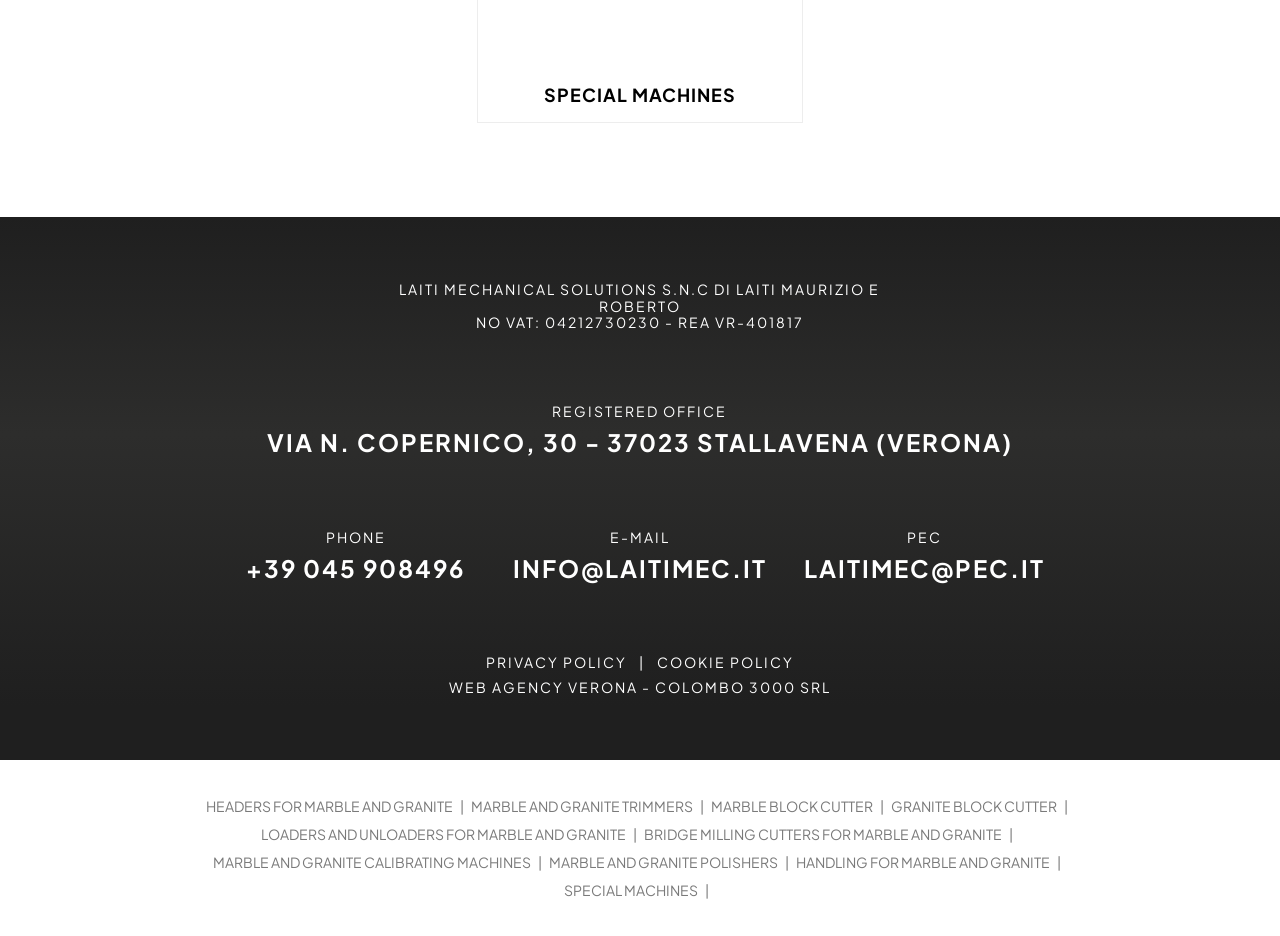What is the phone number?
Please provide a single word or phrase as the answer based on the screenshot.

+39 045 908496